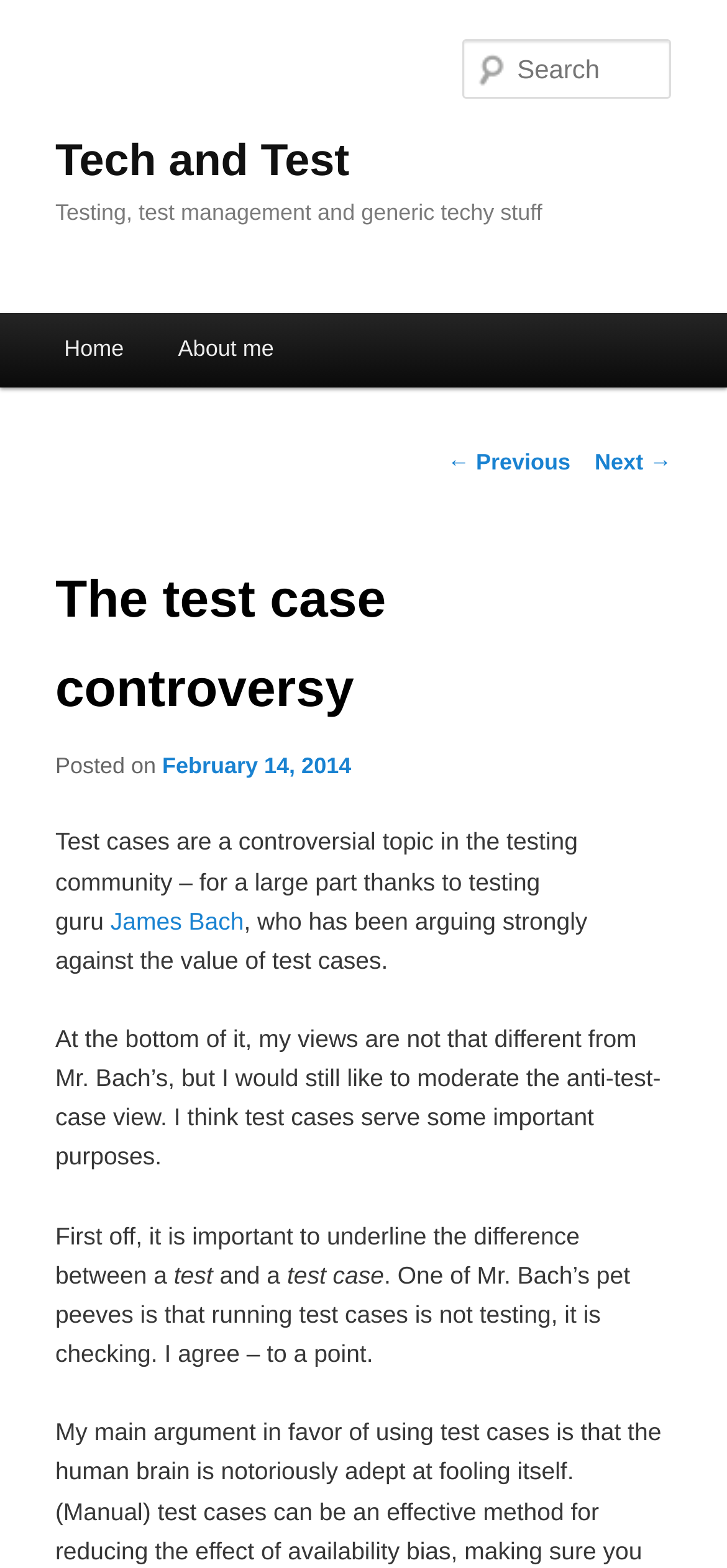Carefully observe the image and respond to the question with a detailed answer:
What is the author's view on test cases?

The author's view on test cases can be inferred from the text which states 'I would still like to moderate the anti-test-case view.' This suggests that the author does not entirely agree with the opposing view on test cases.